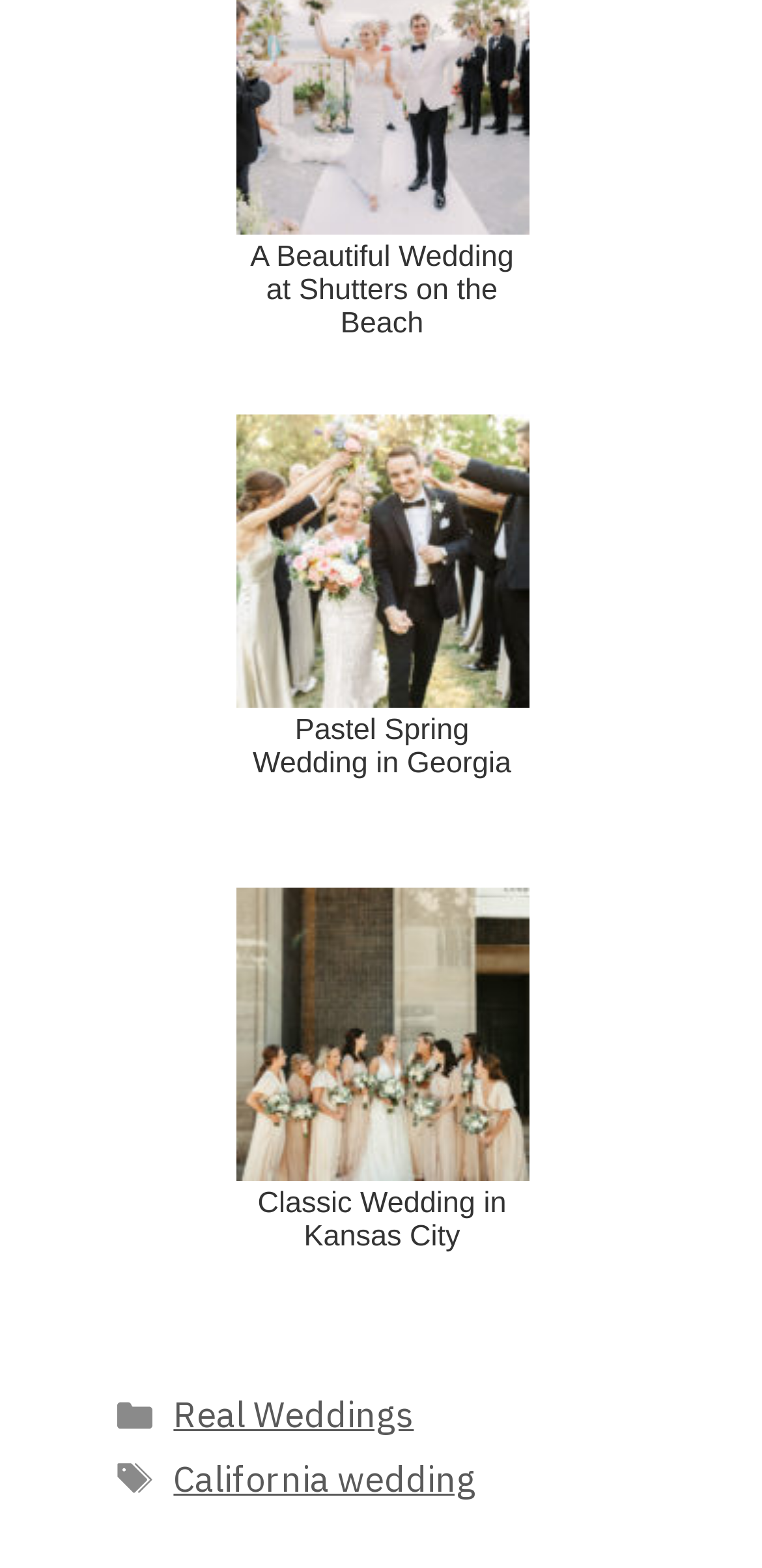Calculate the bounding box coordinates of the UI element given the description: "Real Weddings".

[0.228, 0.888, 0.543, 0.917]